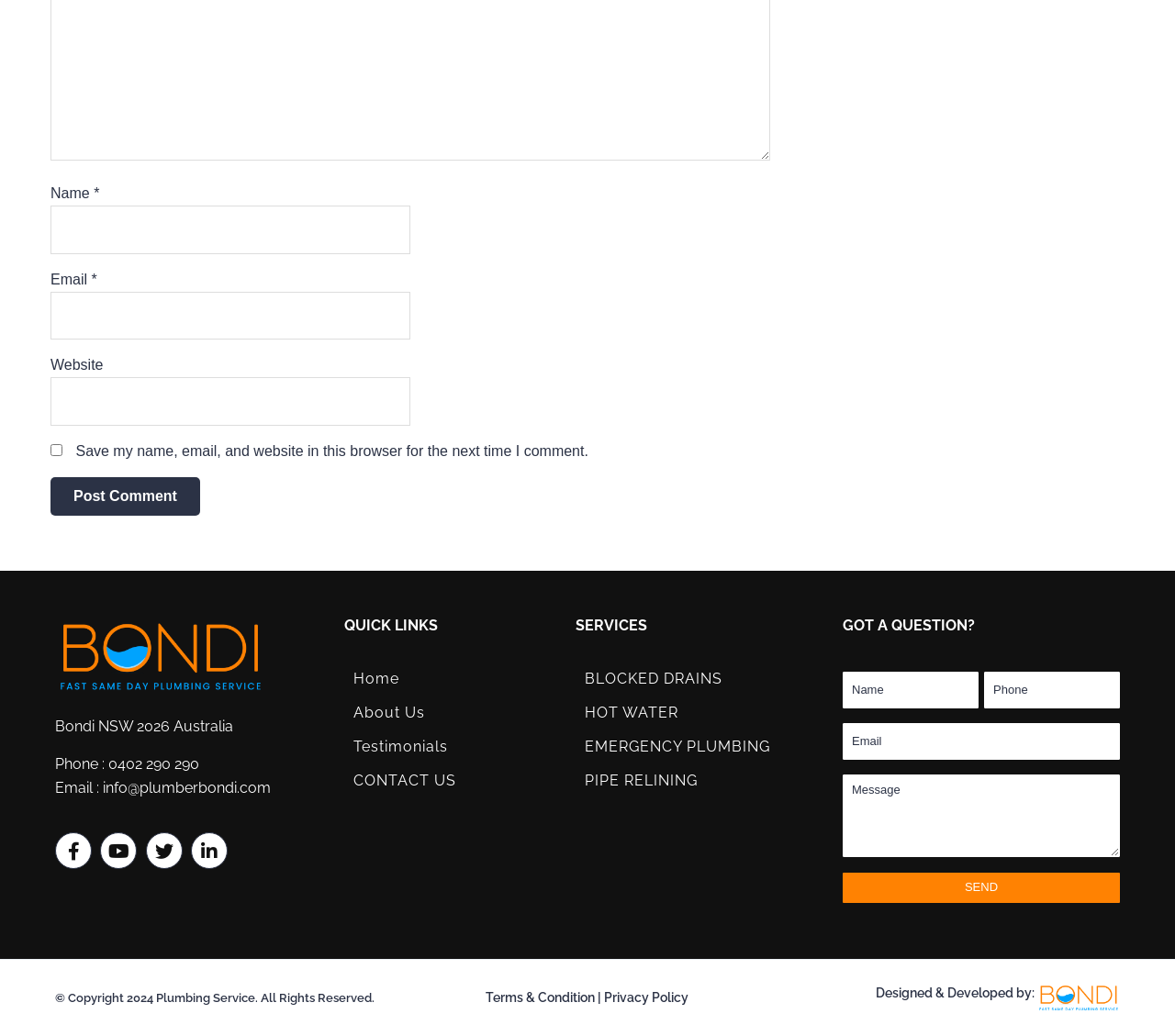Show the bounding box coordinates of the region that should be clicked to follow the instruction: "Call the phone number."

[0.092, 0.729, 0.17, 0.746]